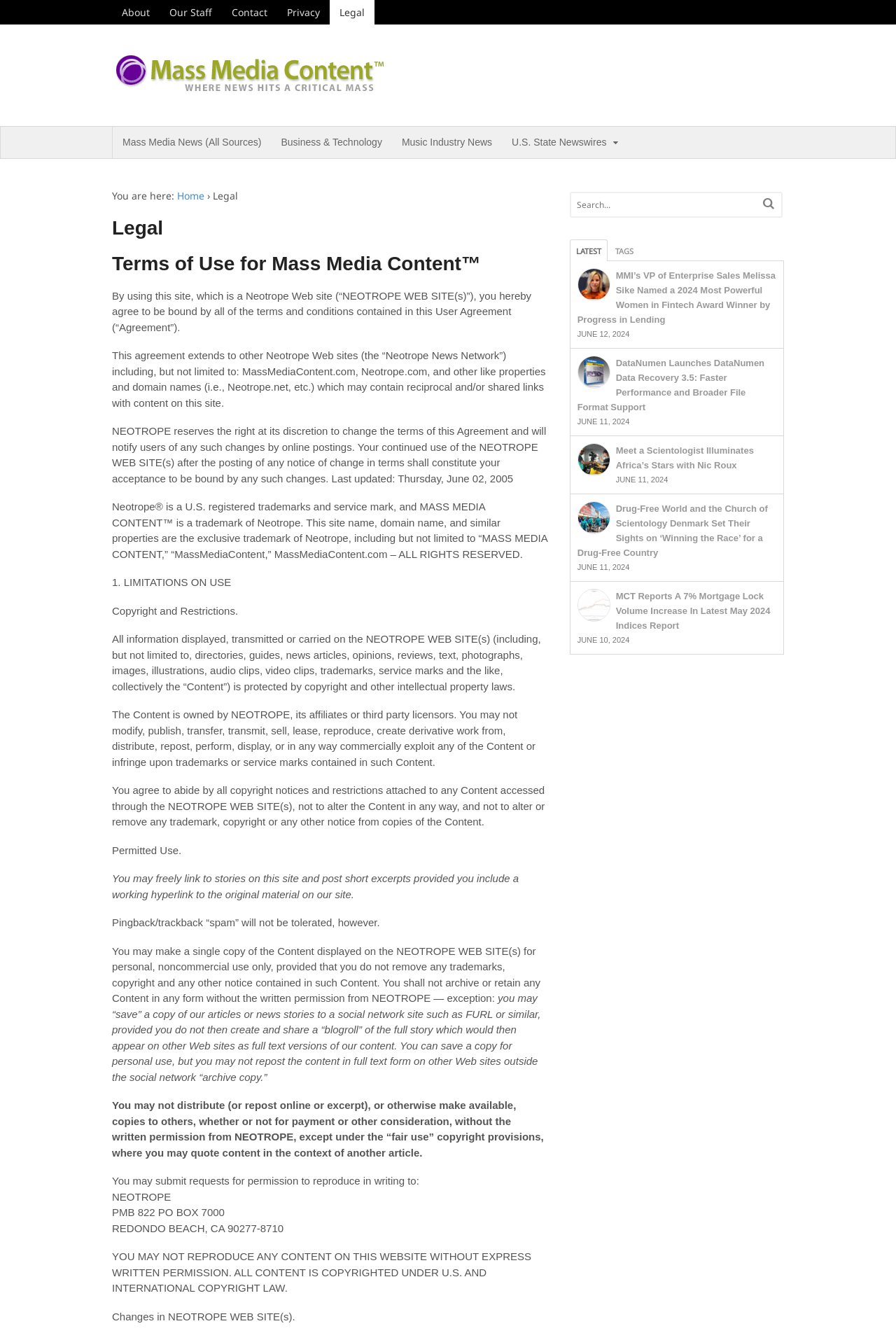What is the purpose of the 'Search...' textbox?
Your answer should be a single word or phrase derived from the screenshot.

To search the website